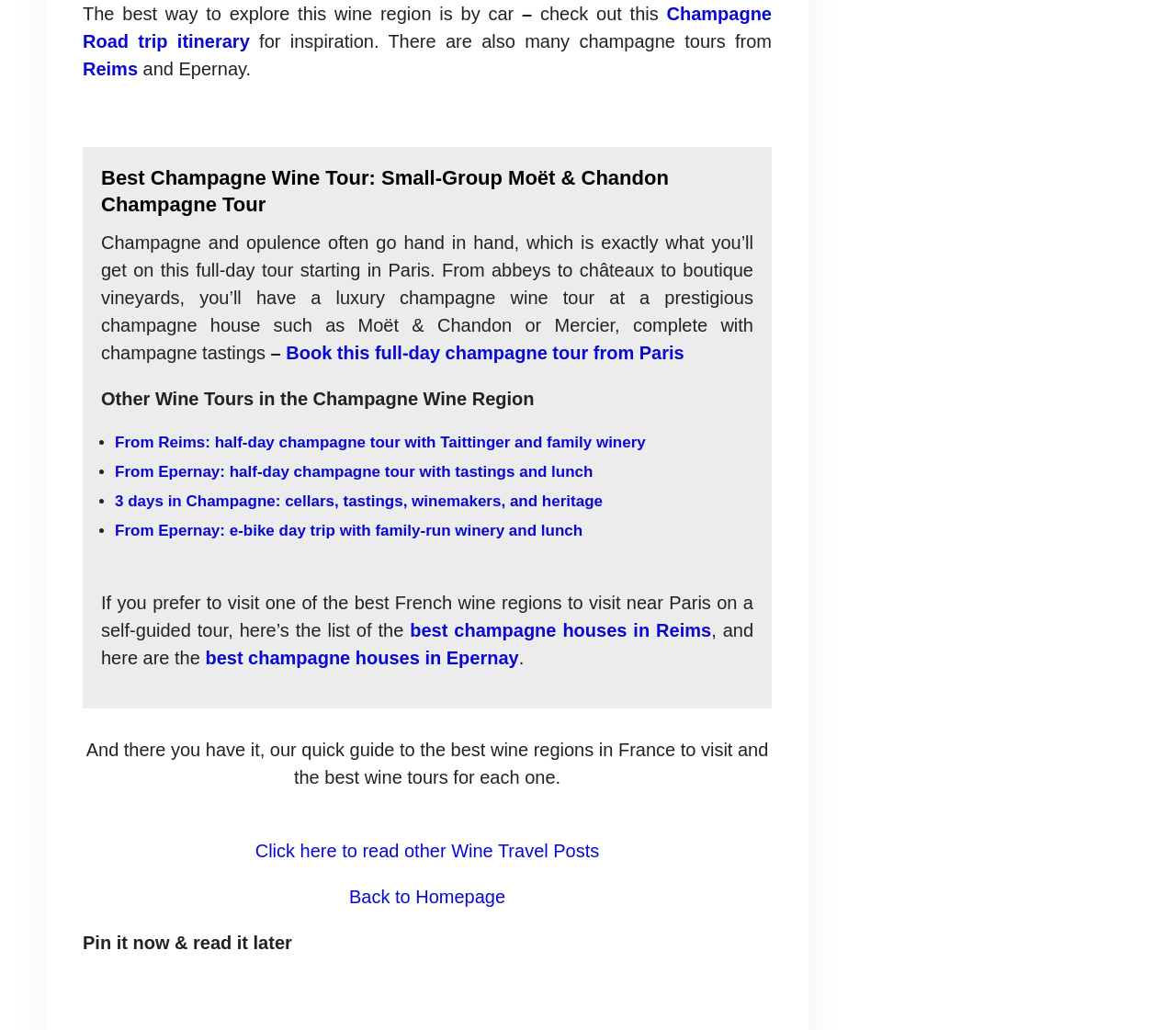Based on the element description: "Reims", identify the UI element and provide its bounding box coordinates. Use four float numbers between 0 and 1, [left, top, right, bottom].

[0.07, 0.057, 0.117, 0.077]